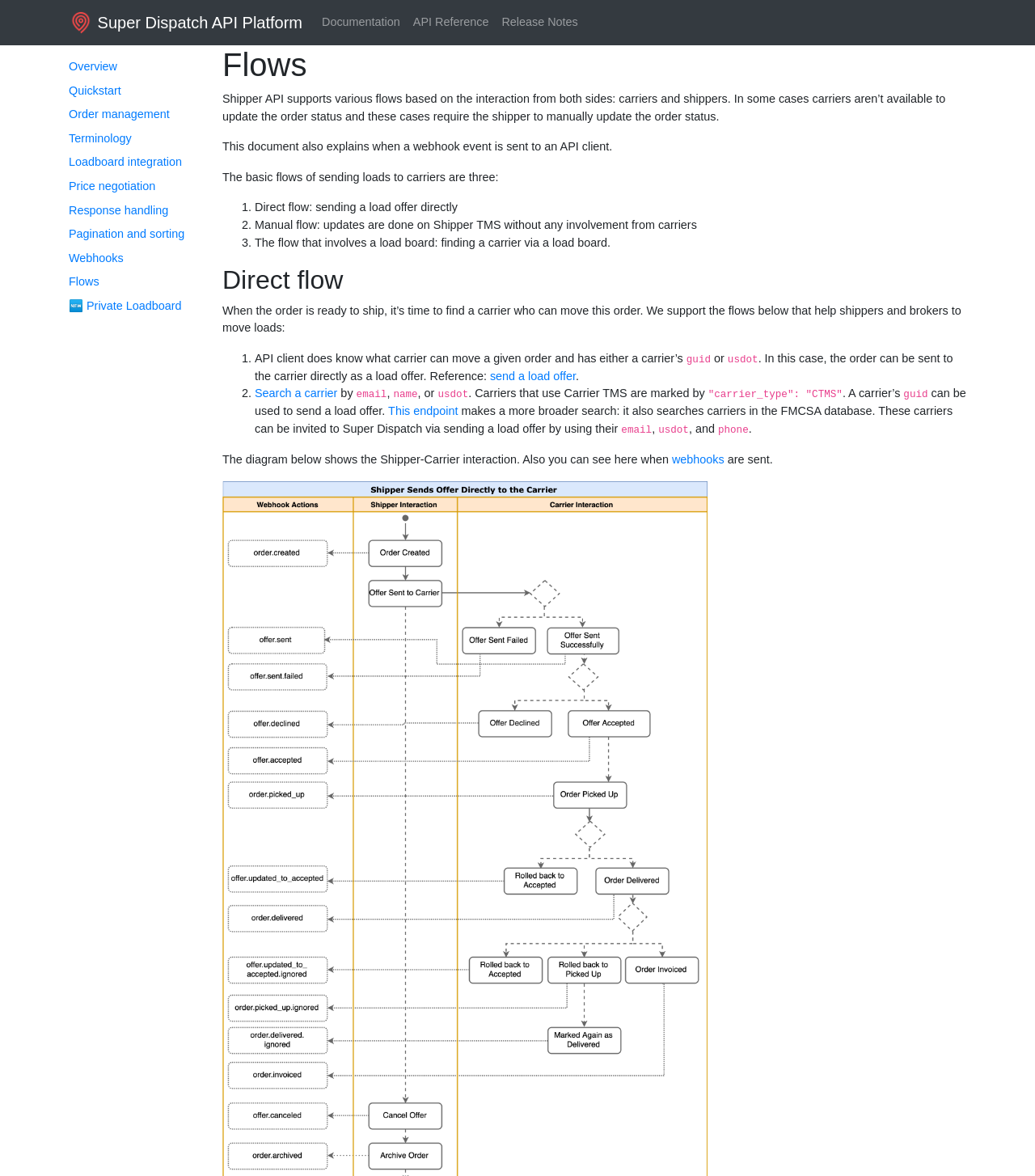Locate the bounding box coordinates of the element's region that should be clicked to carry out the following instruction: "Click on 'Documentation'". The coordinates need to be four float numbers between 0 and 1, i.e., [left, top, right, bottom].

[0.305, 0.006, 0.393, 0.032]